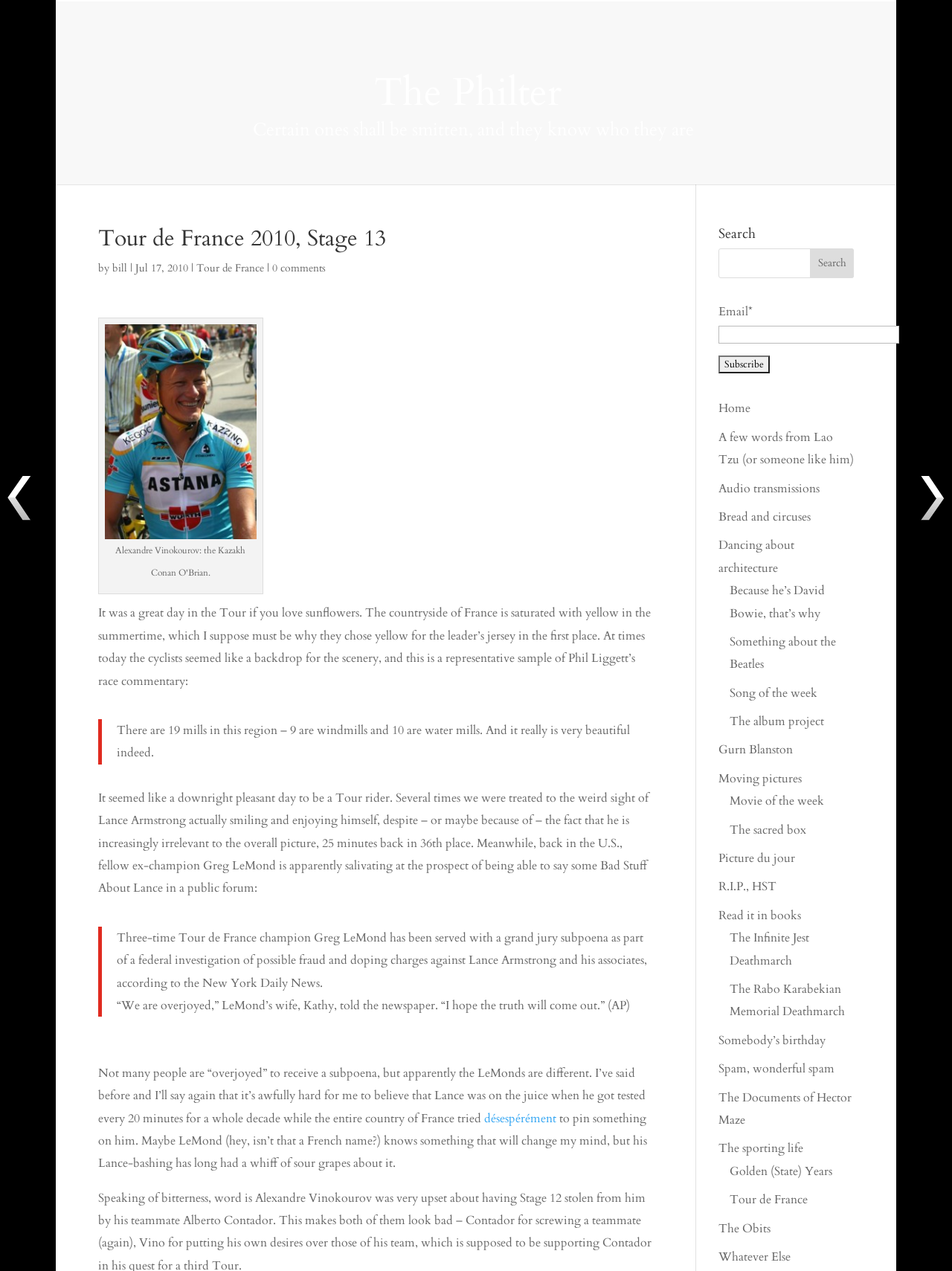Select the bounding box coordinates of the element I need to click to carry out the following instruction: "Subscribe to the newsletter".

[0.755, 0.28, 0.809, 0.294]